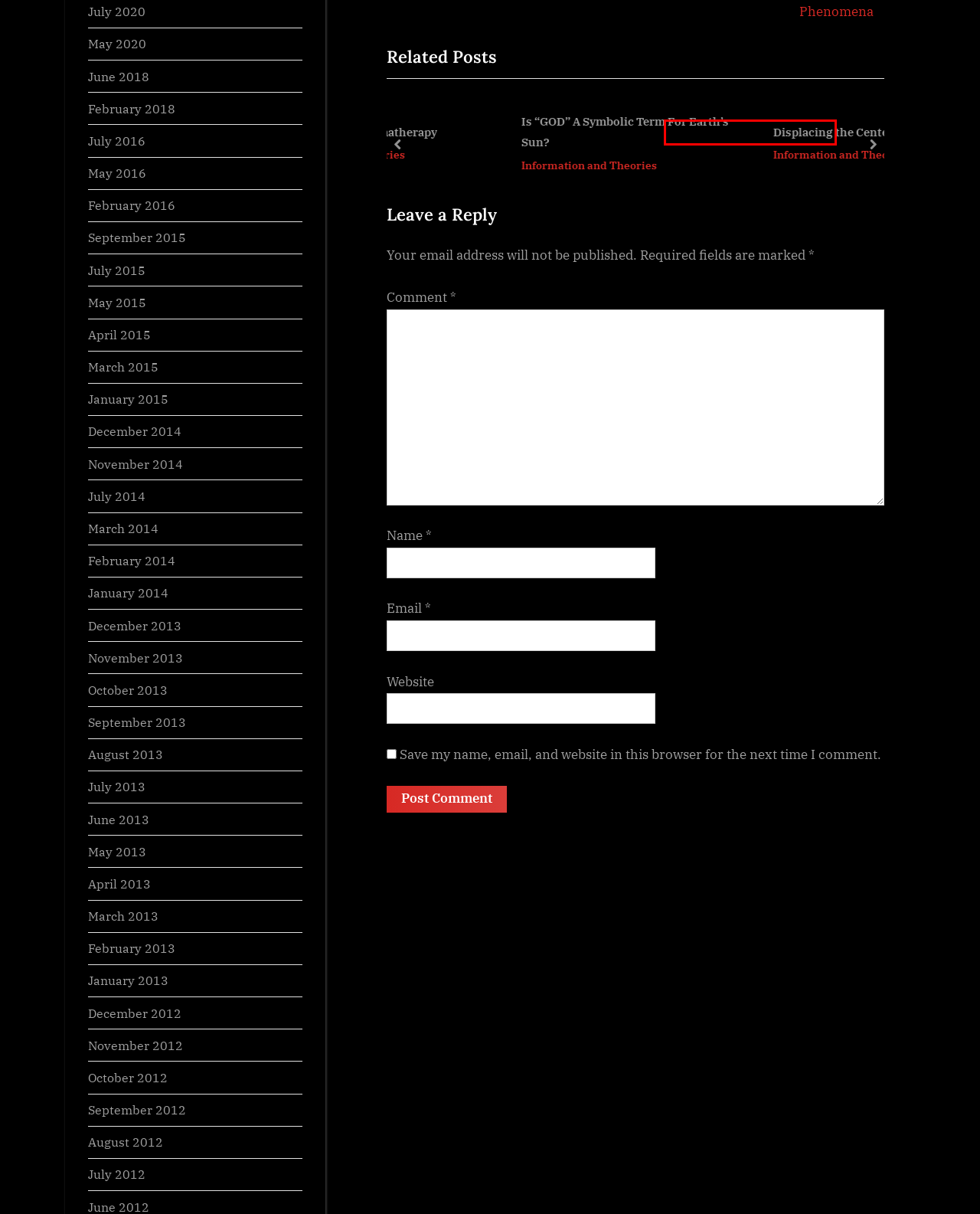Provided is a screenshot of a webpage with a red bounding box around an element. Select the most accurate webpage description for the page that appears after clicking the highlighted element. Here are the candidates:
A. July 2015 – Unexplainable.net
B. December 2014 – Unexplainable.net
C. August 2013 – Unexplainable.net
D. May 2016 – Unexplainable.net
E. May 2013 – Unexplainable.net
F. July 2013 – Unexplainable.net
G. November 2014 – Unexplainable.net
H. Brief History of Aromatherapy – Unexplainable.net

H